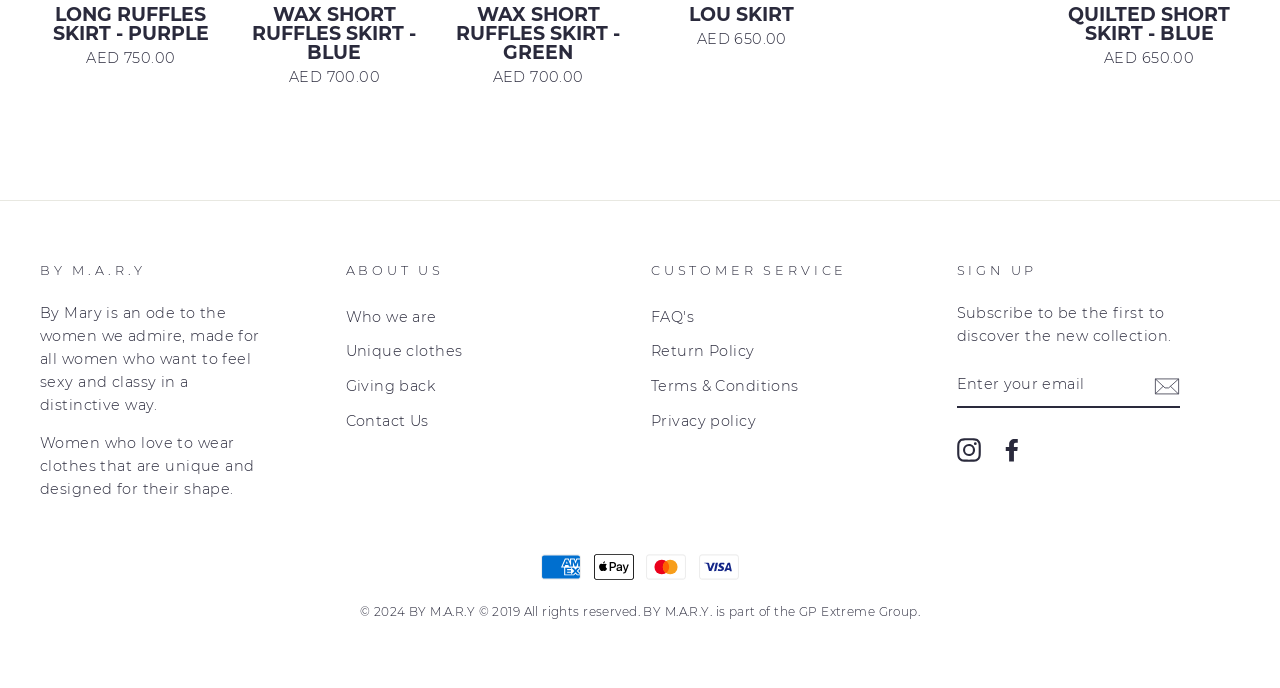Determine the bounding box coordinates in the format (top-left x, top-left y, bottom-right x, bottom-right y). Ensure all values are floating point numbers between 0 and 1. Identify the bounding box of the UI element described by: name="contact[email]" placeholder="Enter your email"

[0.747, 0.527, 0.922, 0.593]